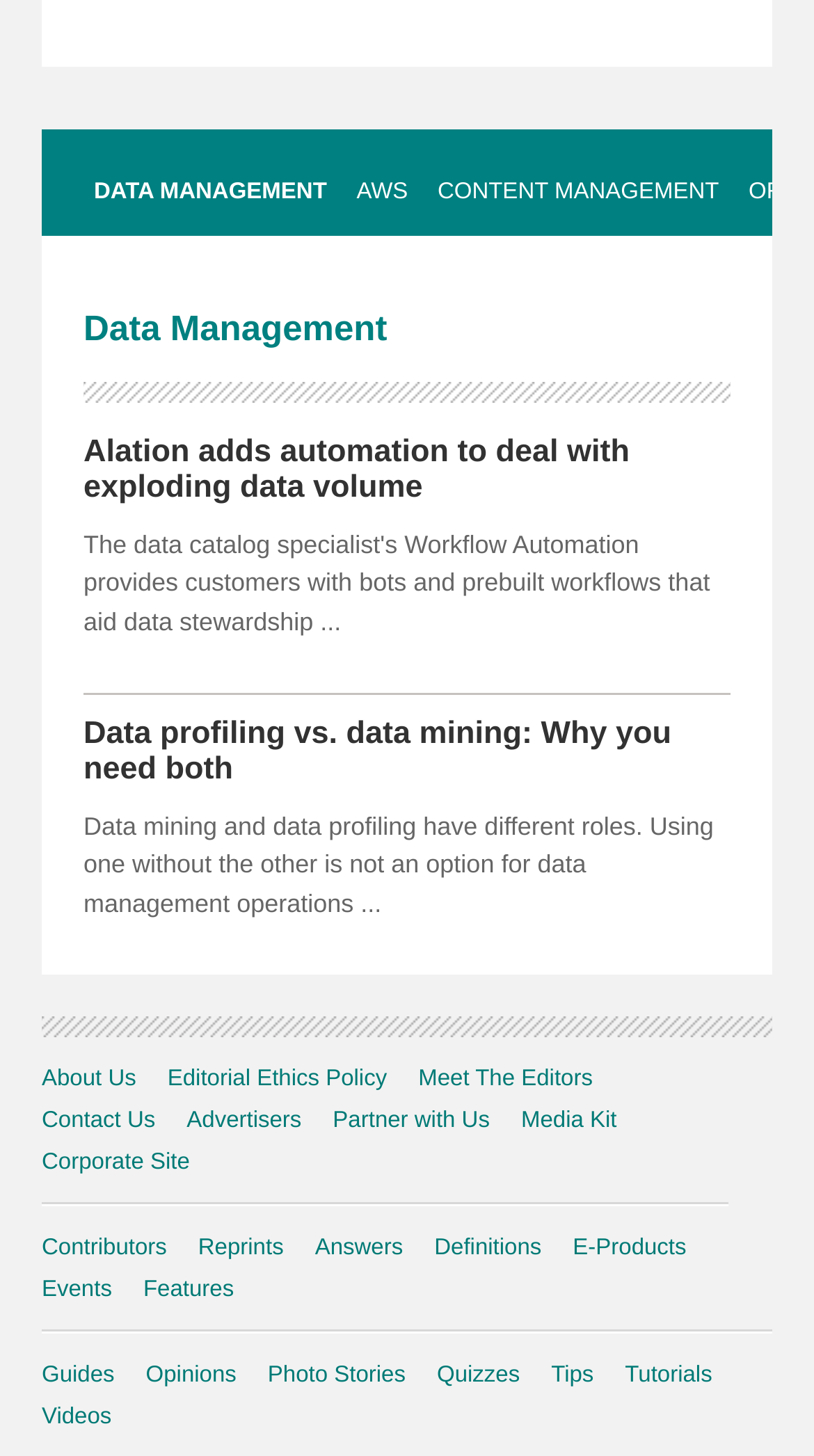Find the bounding box coordinates for the UI element that matches this description: "Contact Us".

[0.051, 0.761, 0.191, 0.779]